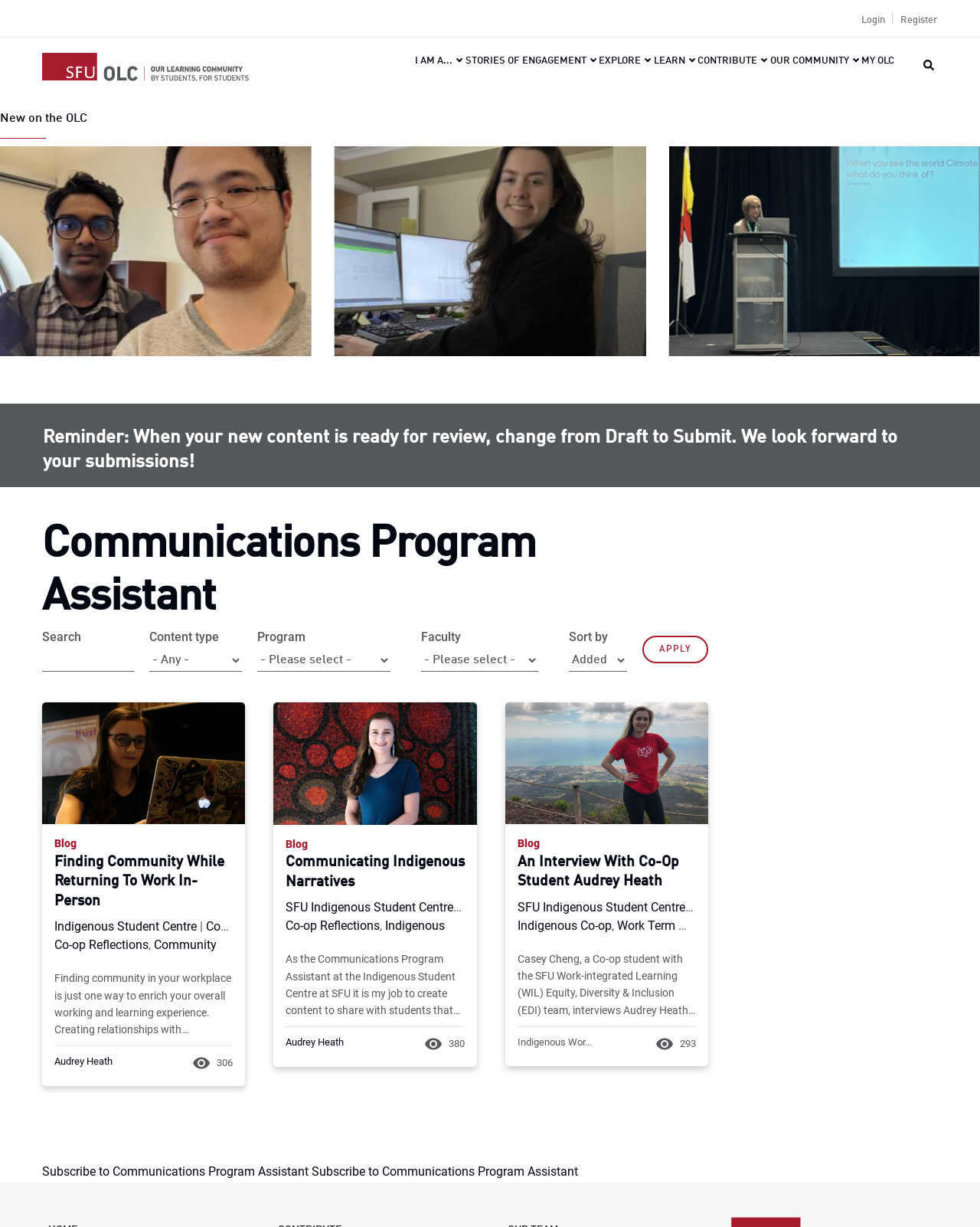How many blog posts are displayed on the webpage?
Using the information from the image, provide a comprehensive answer to the question.

There are three blog posts displayed on the webpage, each with a title, image, and short description, located in the main content section of the webpage.